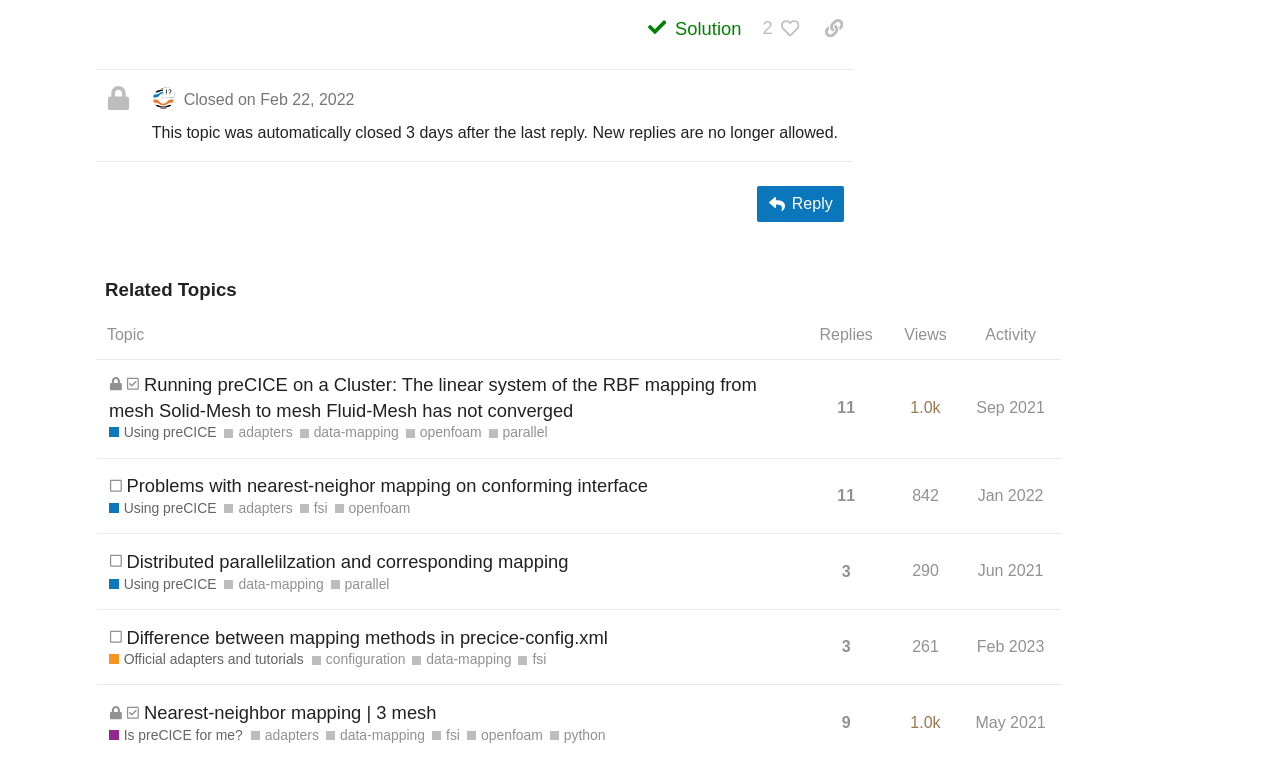Locate the bounding box for the described UI element: "Distributed parallelilzation and corresponding mapping". Ensure the coordinates are four float numbers between 0 and 1, formatted as [left, top, right, bottom].

[0.099, 0.693, 0.444, 0.759]